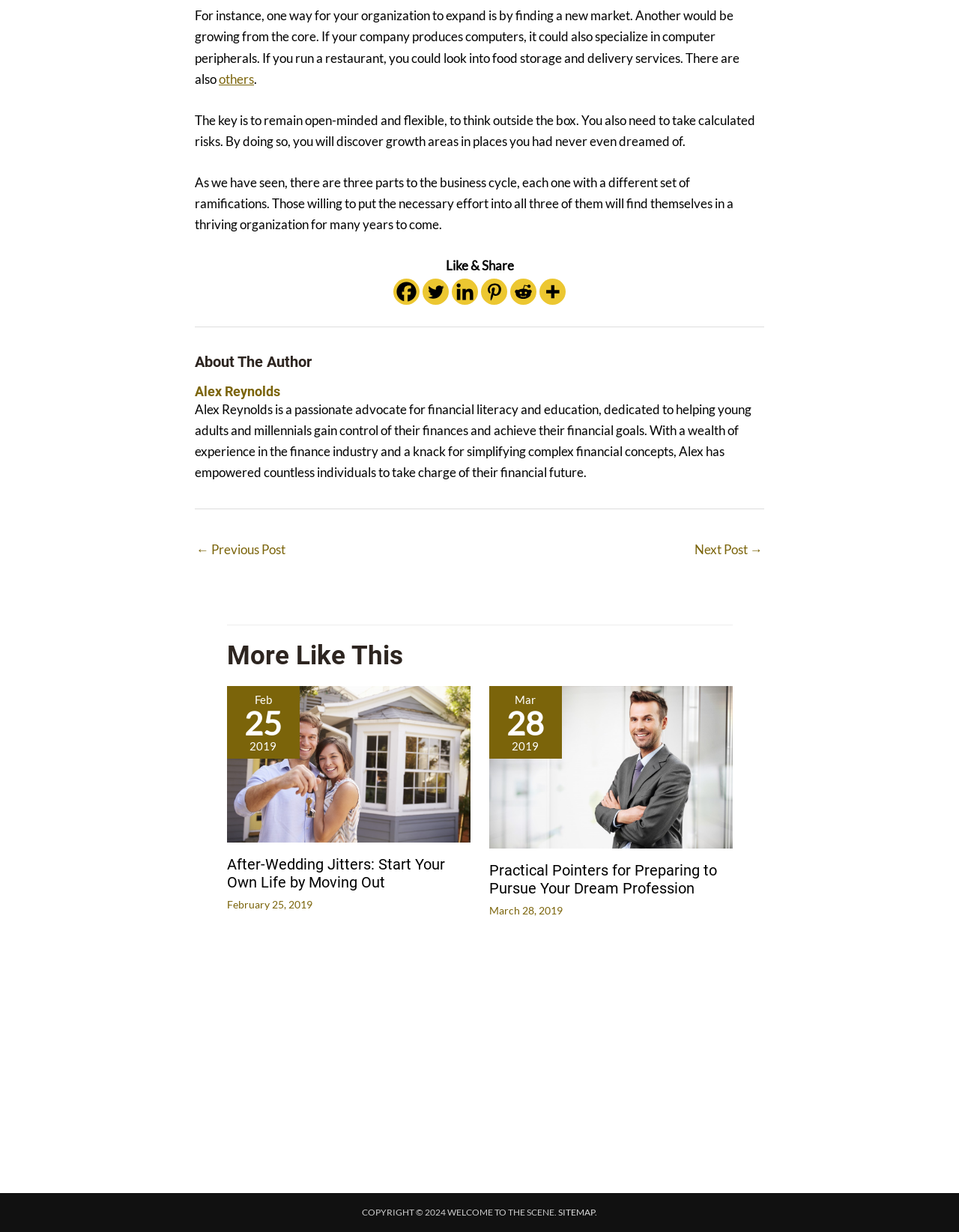Can you find the bounding box coordinates of the area I should click to execute the following instruction: "Read more about After-Wedding Jitters: Start Your Own Life by Moving Out"?

[0.236, 0.613, 0.49, 0.625]